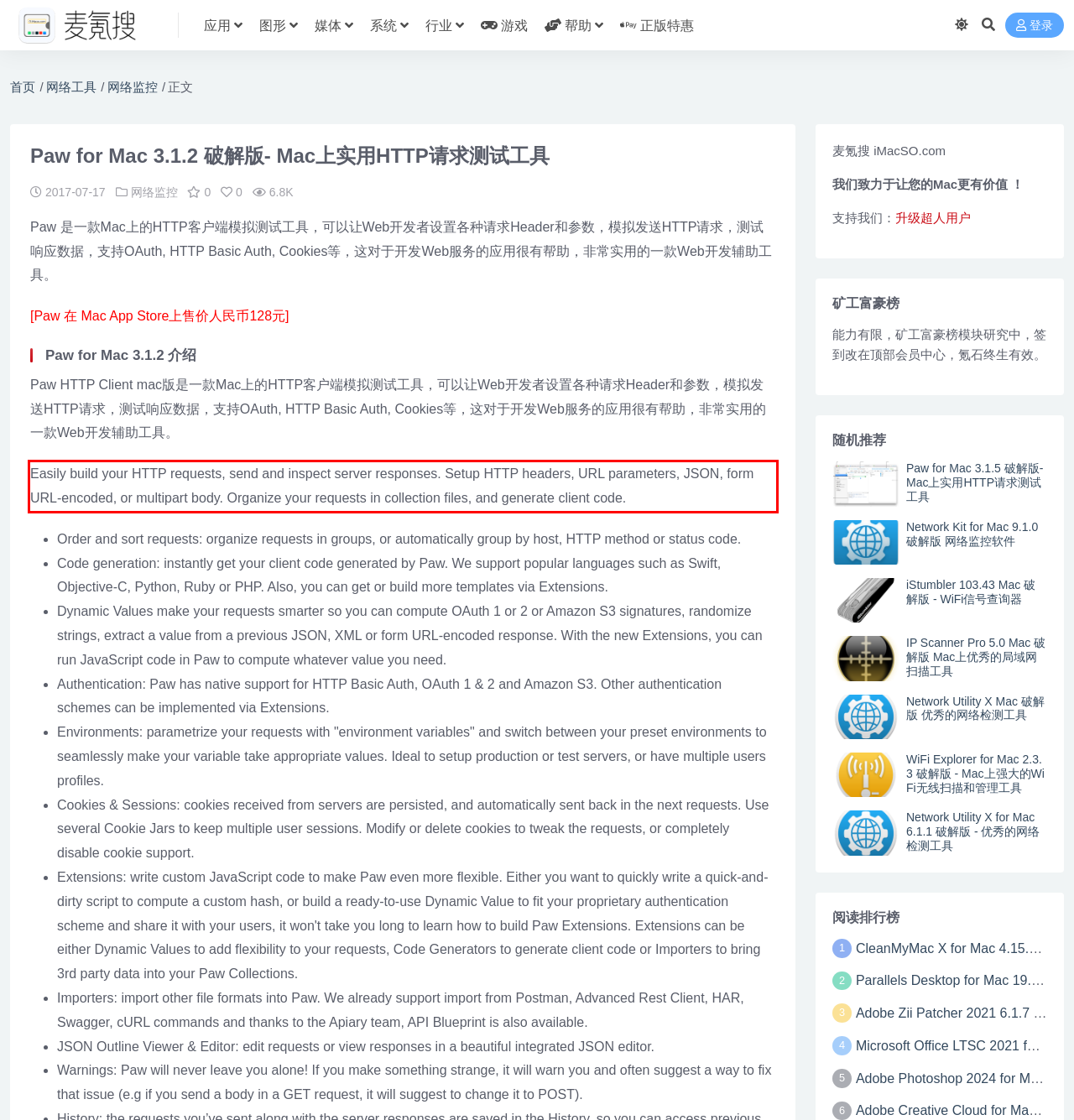Inspect the webpage screenshot that has a red bounding box and use OCR technology to read and display the text inside the red bounding box.

Easily build your HTTP requests, send and inspect server responses. Setup HTTP headers, URL parameters, JSON, form URL-encoded, or multipart body. Organize your requests in collection files, and generate client code.